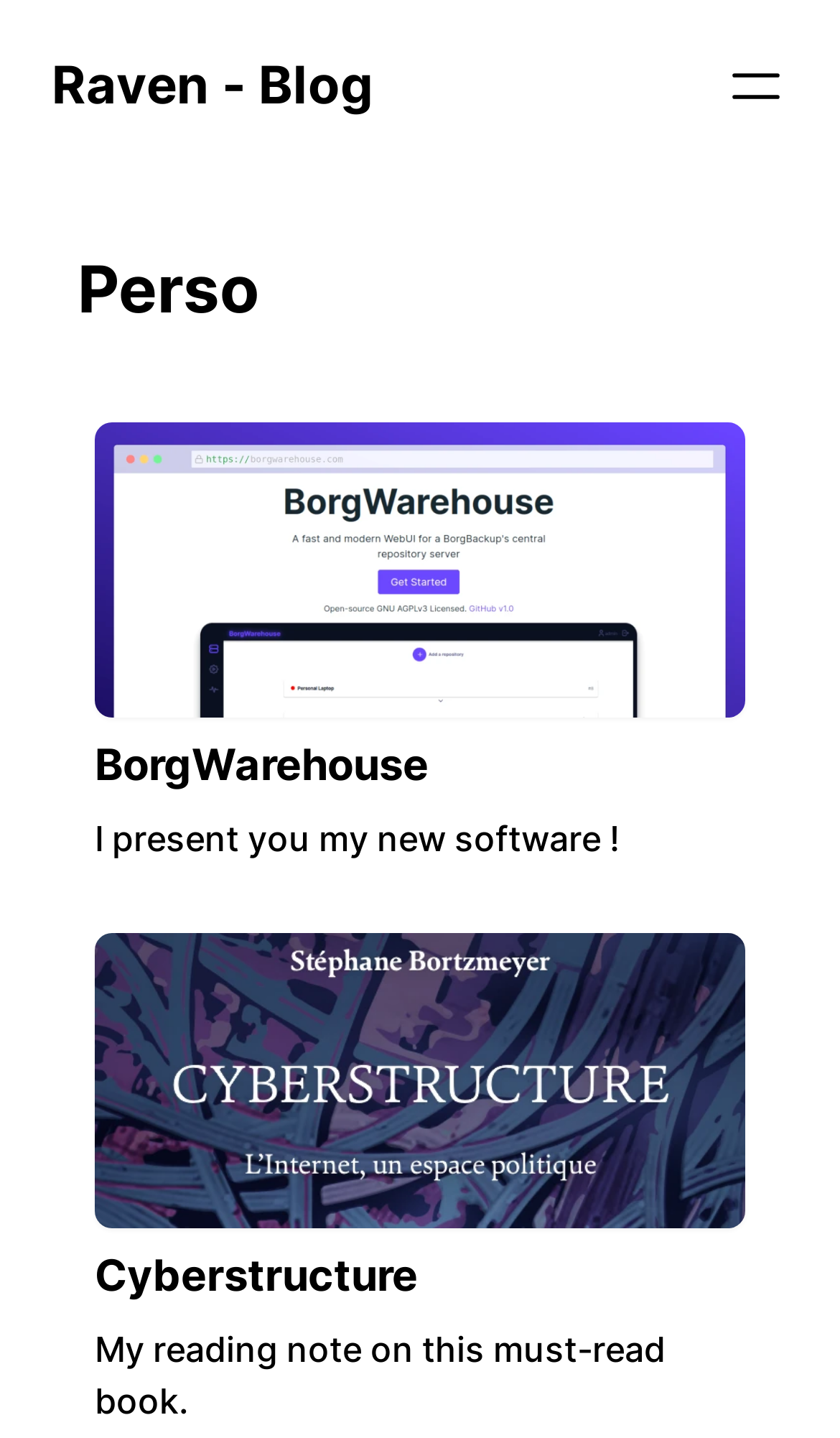For the element described, predict the bounding box coordinates as (top-left x, top-left y, bottom-right x, bottom-right y). All values should be between 0 and 1. Element description: parent_node: Raven - Blog aria-label="Menu"

[0.862, 0.036, 0.938, 0.084]